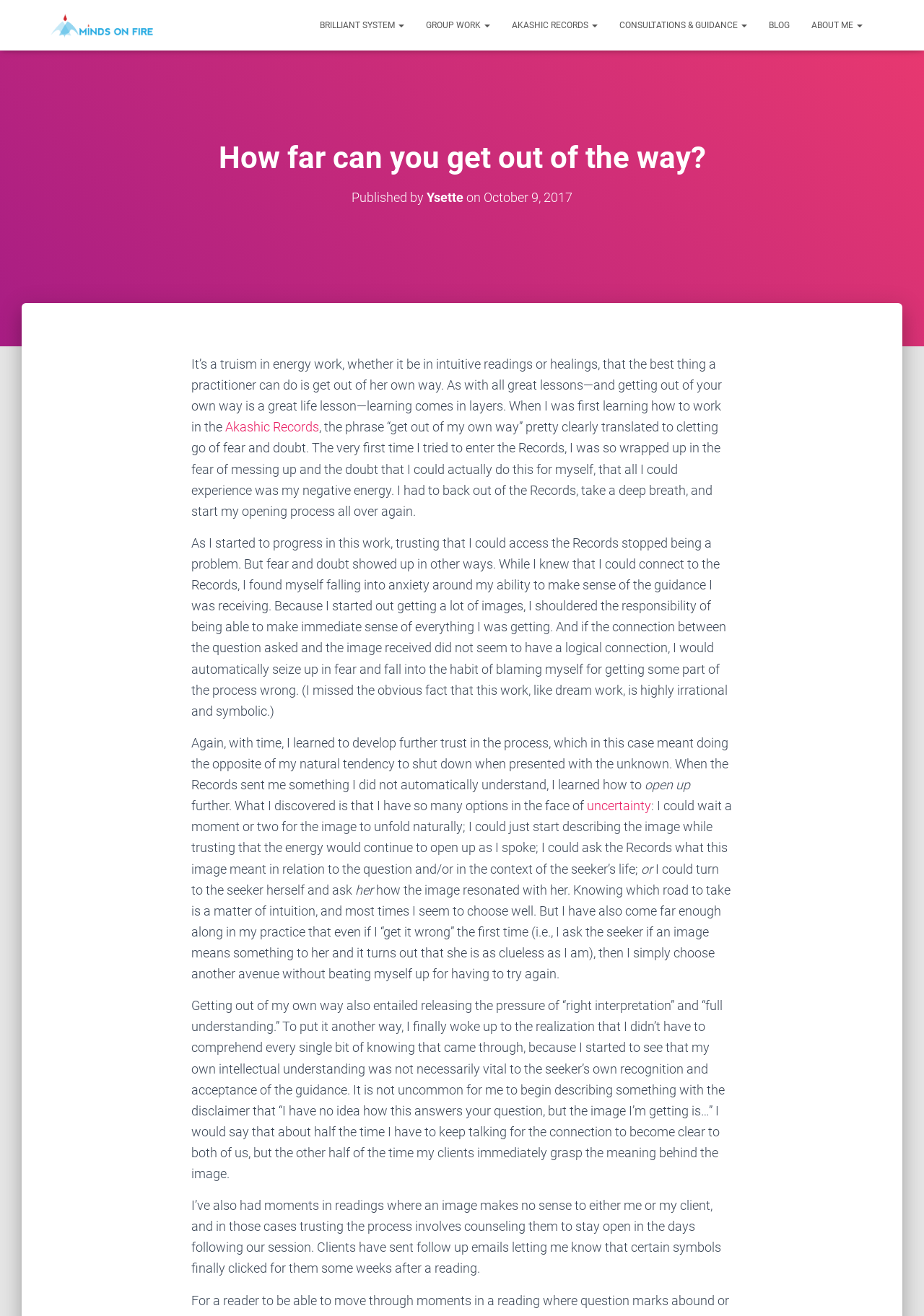Find the bounding box coordinates for the HTML element described as: "Consultations & Guidance". The coordinates should consist of four float values between 0 and 1, i.e., [left, top, right, bottom].

[0.659, 0.005, 0.82, 0.033]